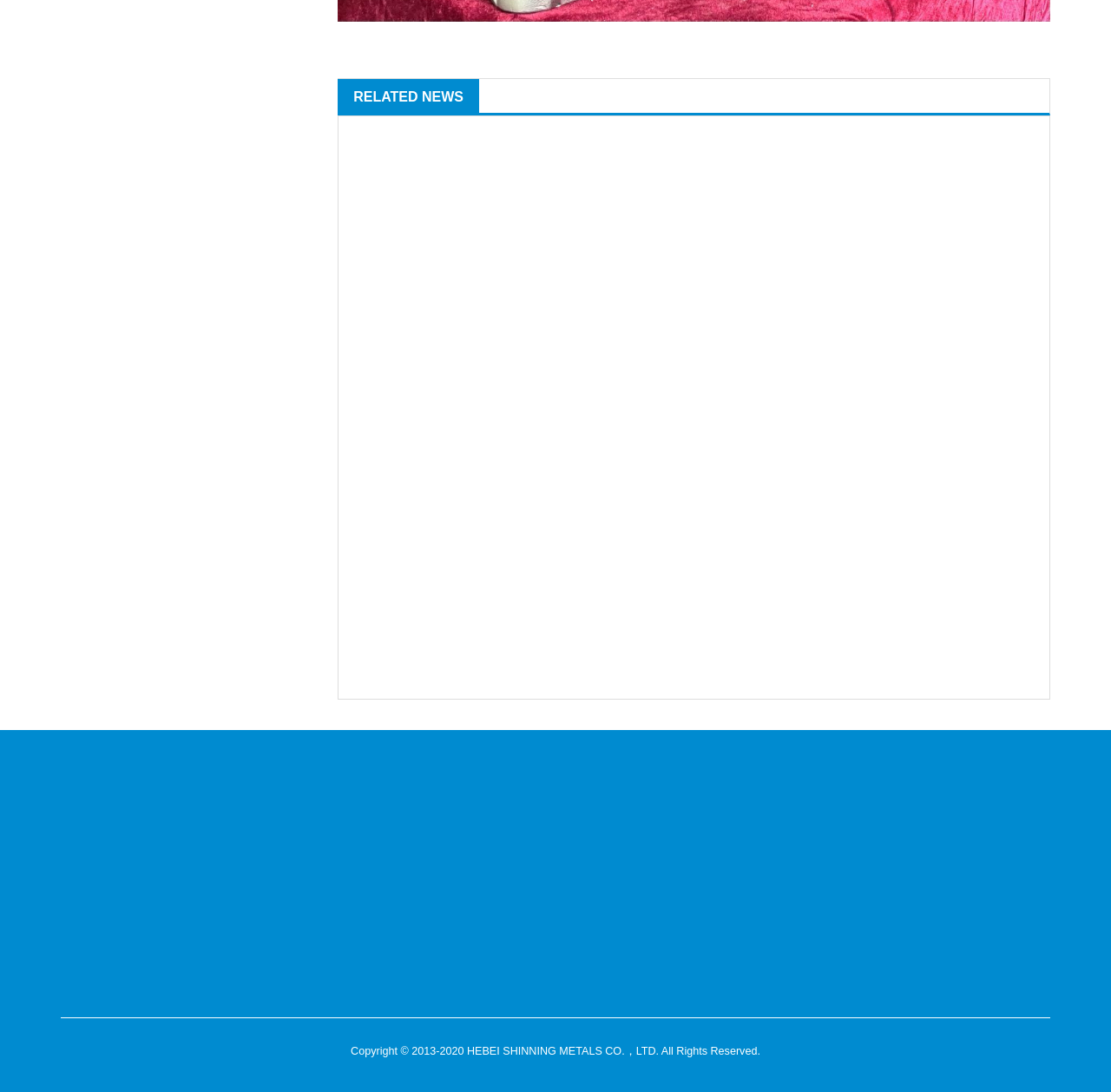Identify the bounding box coordinates of the area that should be clicked in order to complete the given instruction: "Click on the 'furnace grid dia.3000mm' link". The bounding box coordinates should be four float numbers between 0 and 1, i.e., [left, top, right, bottom].

[0.528, 0.392, 0.722, 0.589]